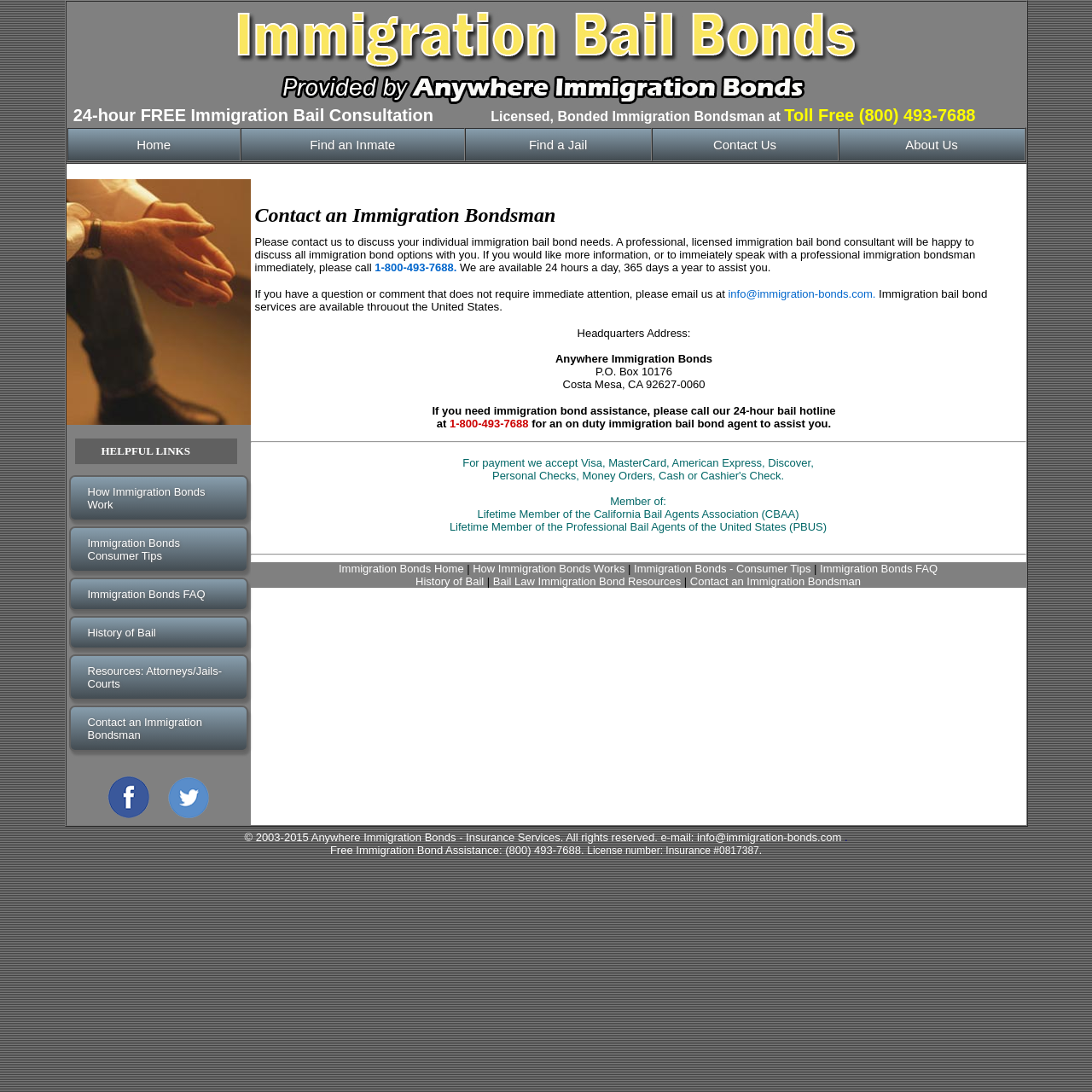What is the phone number to contact an immigration bondsman?
Please provide a full and detailed response to the question.

I found the phone number by looking at the text in the second row of the table, which says 'Please contact us to discuss your individual immigration bail bond needs...please call 1-800-493-7688.'